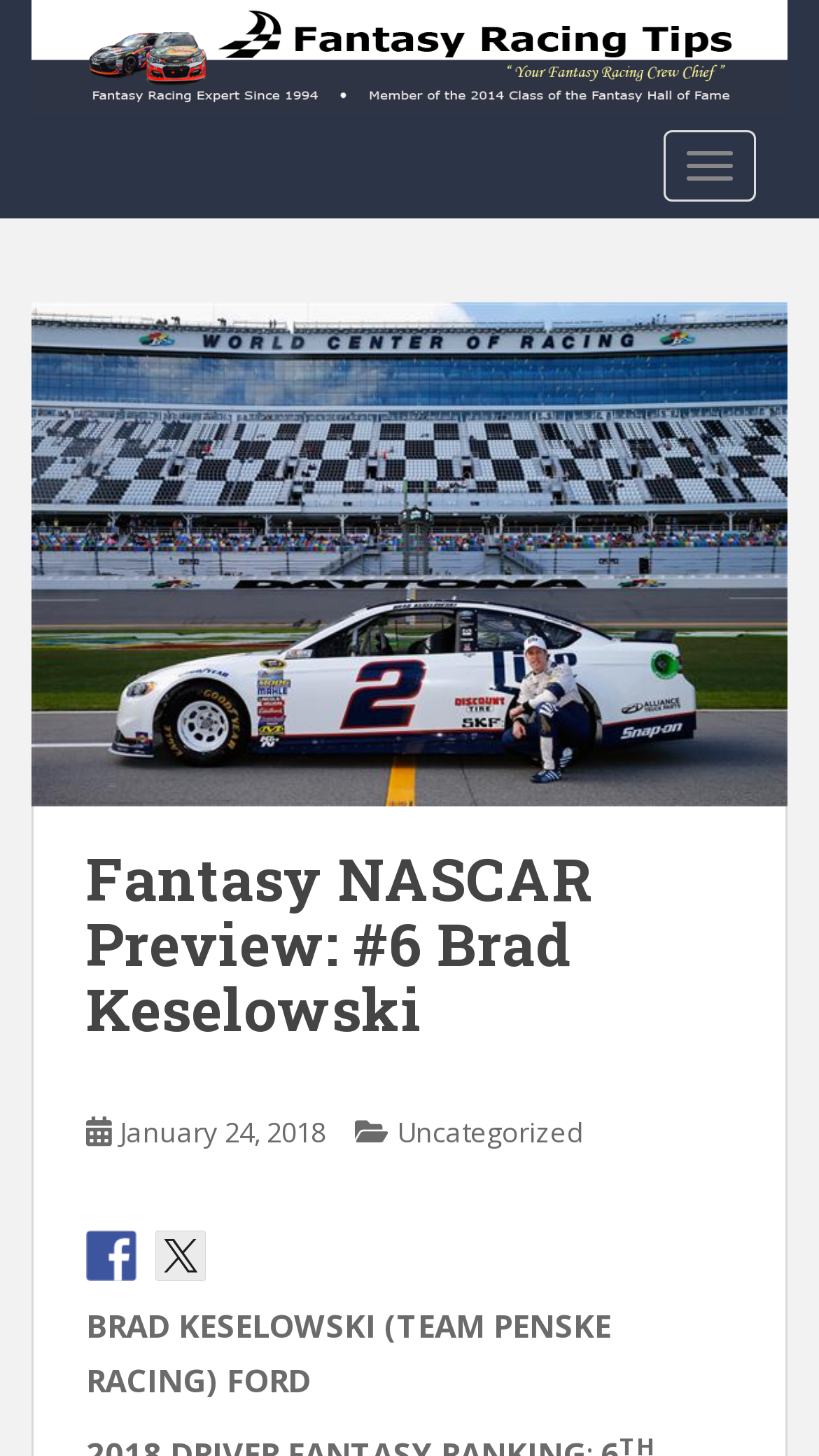Provide a brief response to the question using a single word or phrase: 
What is the type of car driven by the NASCAR driver?

Ford